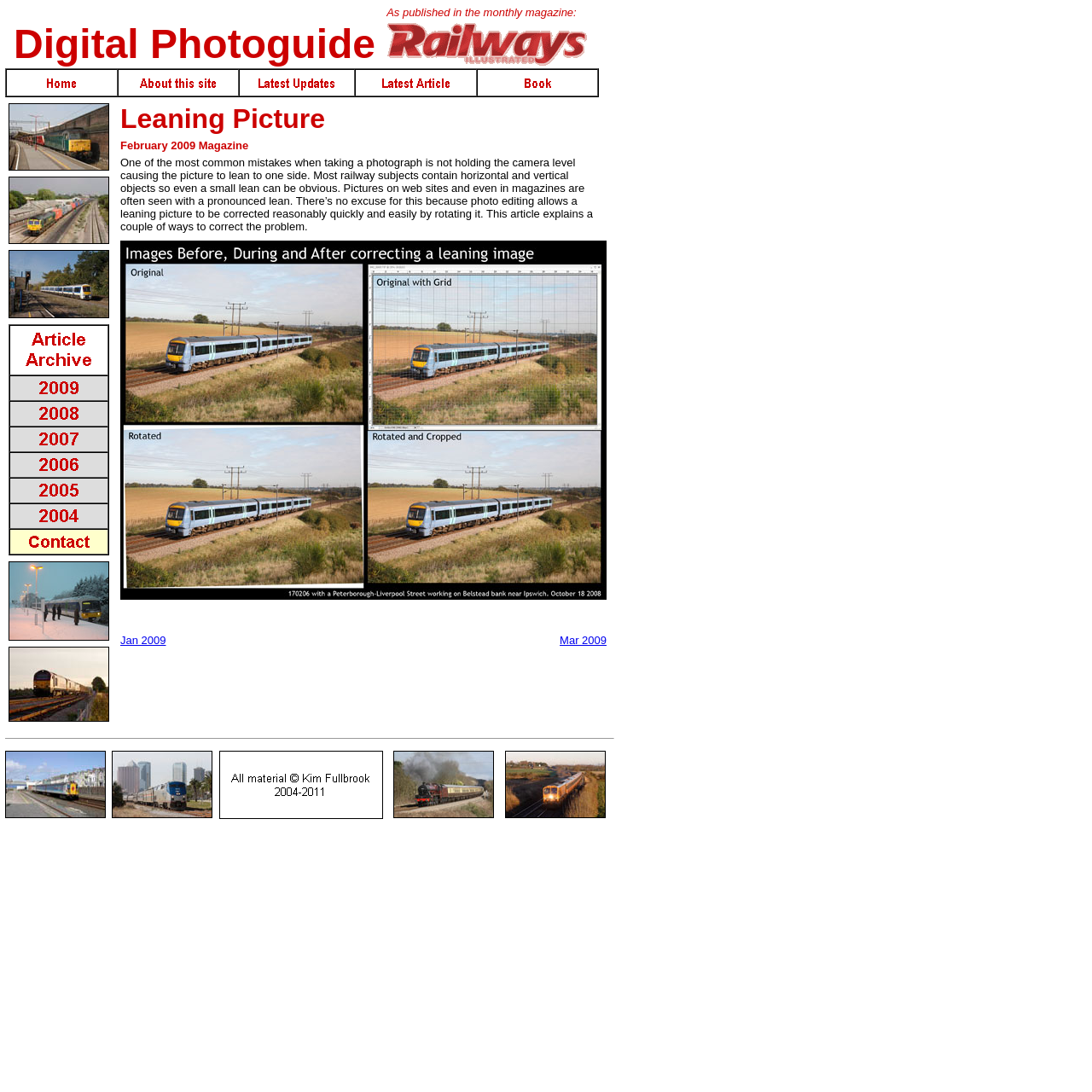What is the title of the article?
Give a single word or phrase answer based on the content of the image.

47-Crewe 66-liner 168111-Denham 165-snow 67-ruscombe